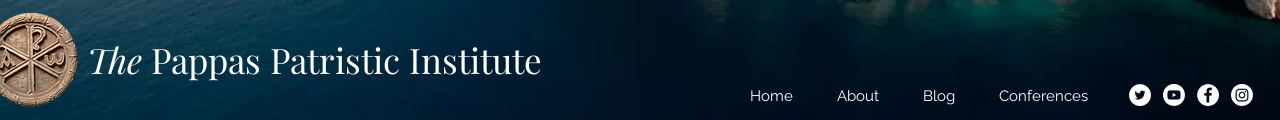Respond to the following question with a brief word or phrase:
How many social media icons are present?

4